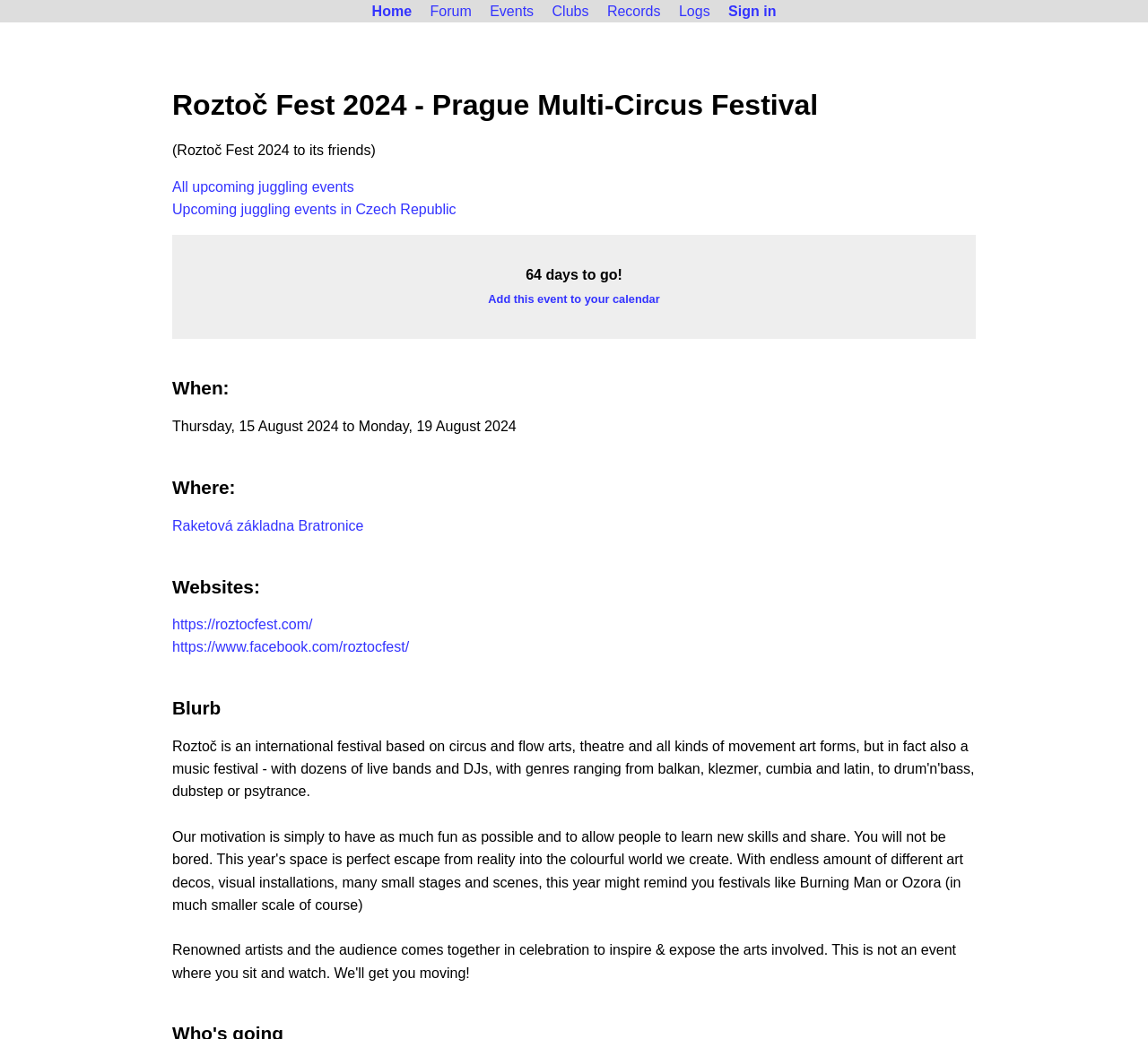Identify the bounding box coordinates of the clickable region to carry out the given instruction: "View upcoming juggling events".

[0.15, 0.172, 0.308, 0.187]